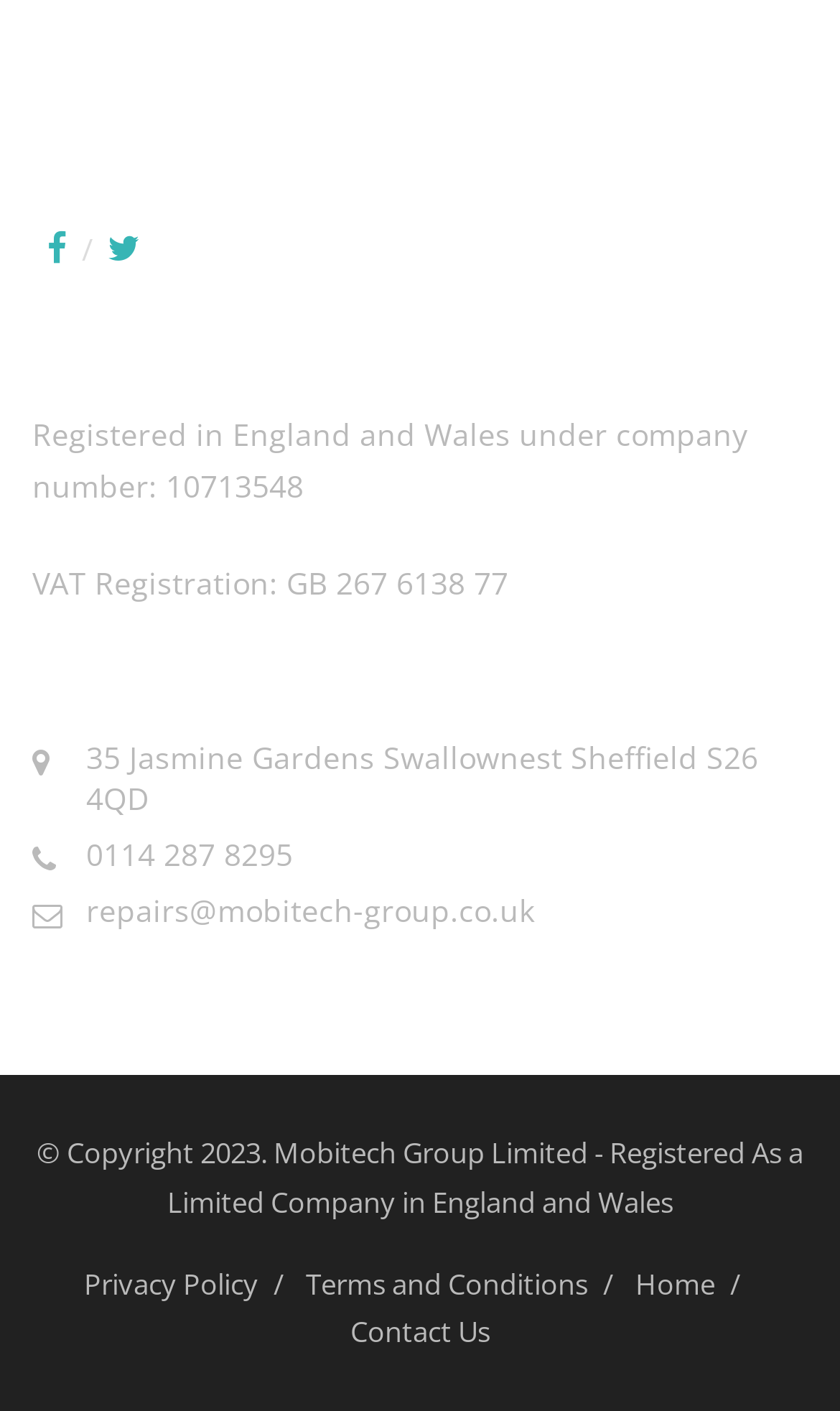What is the email address for repairs?
Please provide an in-depth and detailed response to the question.

The email address for repairs can be found in the sixth paragraph of the webpage, which states 'repairs@mobitech-group.co.uk'.